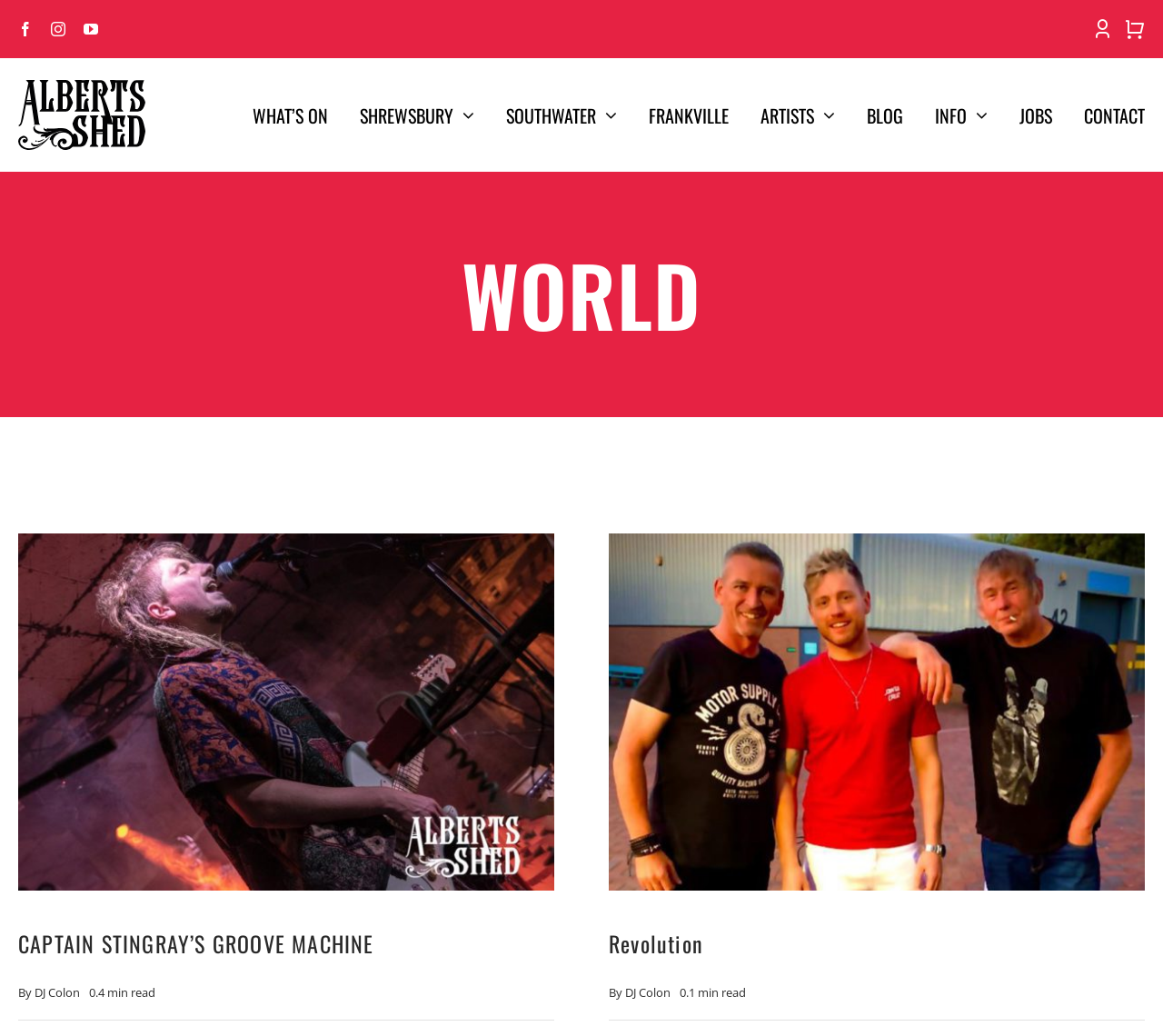How many social media links are at the top? Observe the screenshot and provide a one-word or short phrase answer.

3